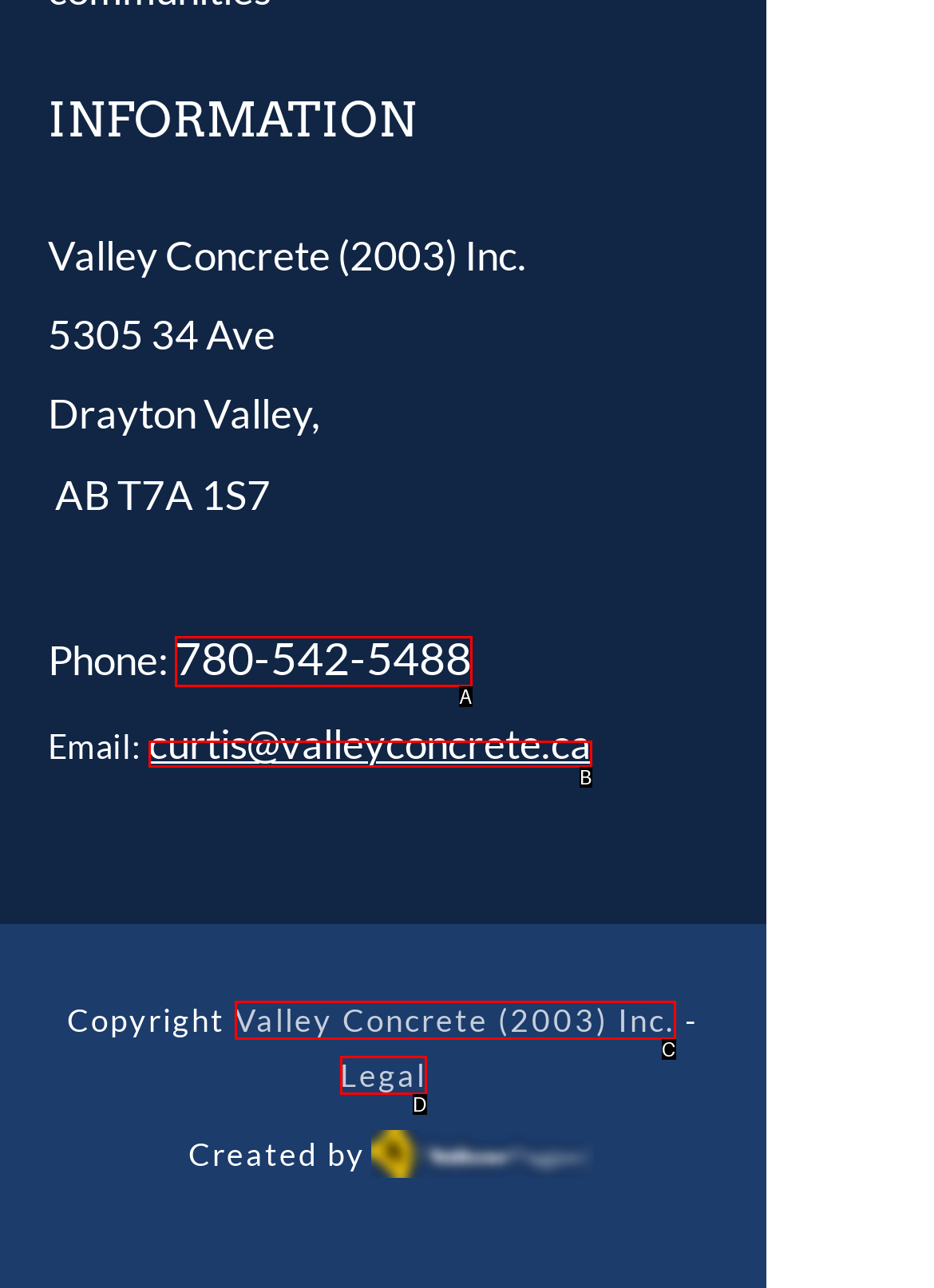Given the description: Valley Concrete (2003) Inc., identify the matching HTML element. Provide the letter of the correct option.

C